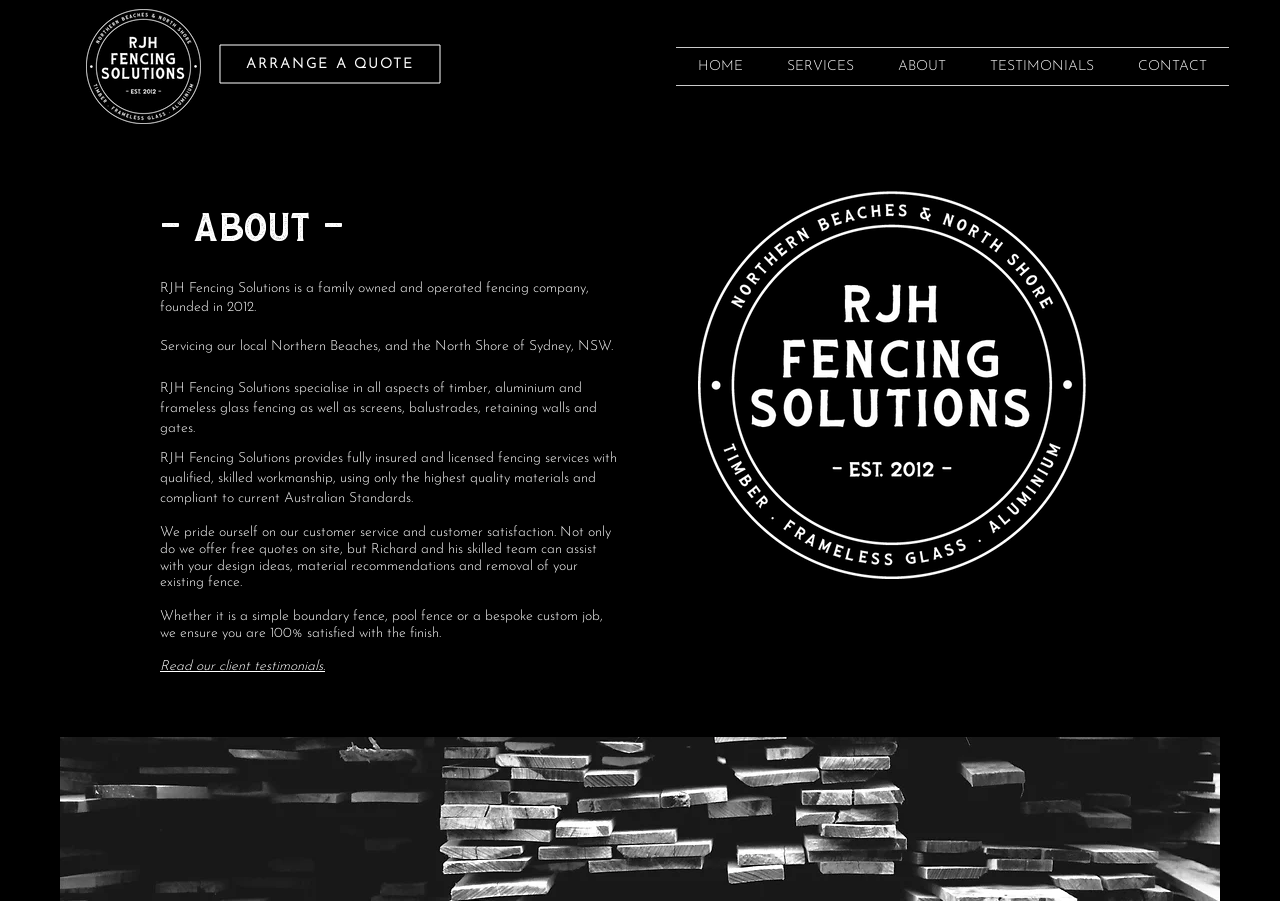What areas do they service?
Answer the question with a single word or phrase, referring to the image.

Northern Beaches and North Shore of Sydney